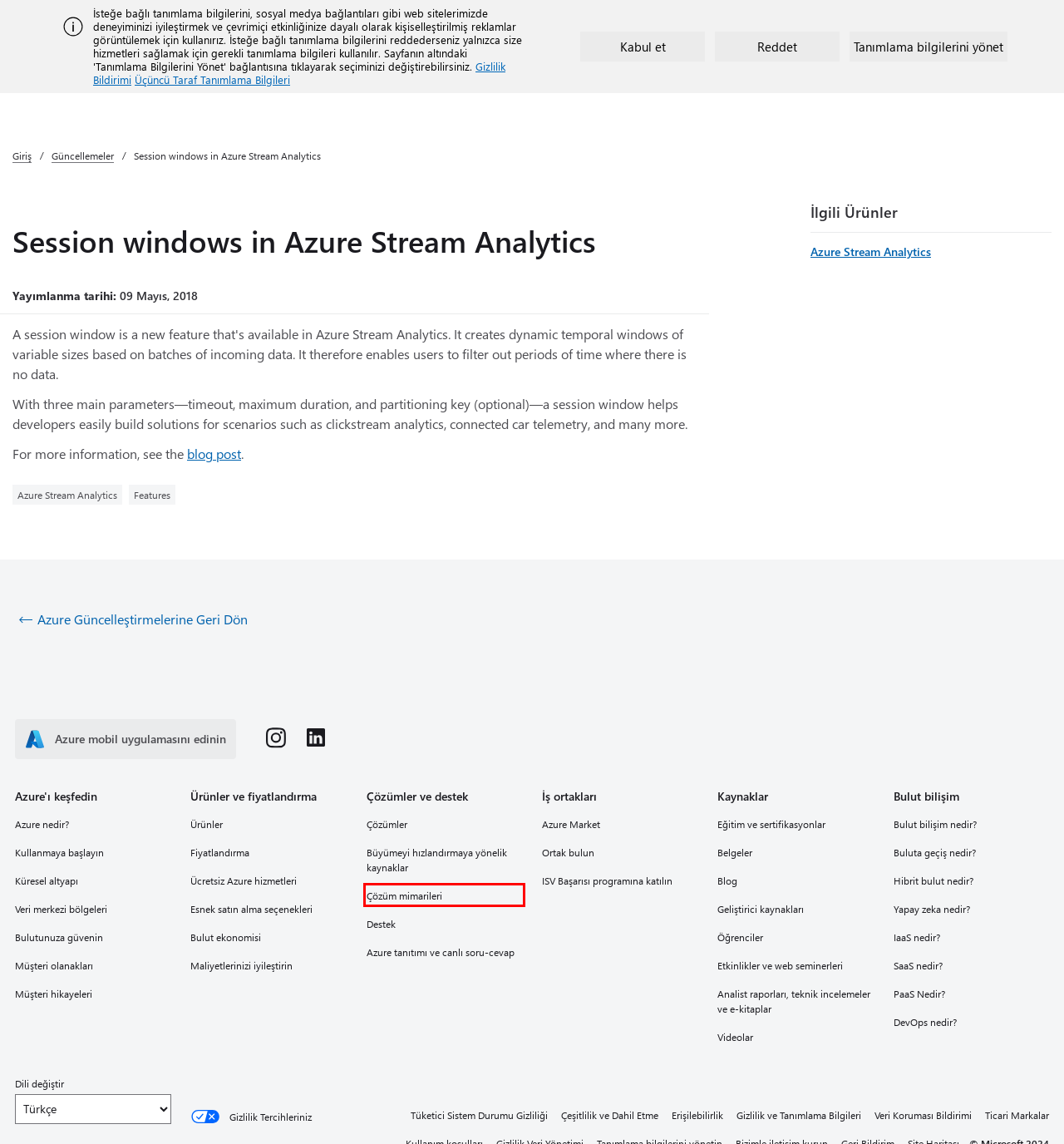Observe the provided screenshot of a webpage that has a red rectangle bounding box. Determine the webpage description that best matches the new webpage after clicking the element inside the red bounding box. Here are the candidates:
A. Browse Azure Architectures - Azure Architecture Center | Microsoft Learn
B. Your request has been blocked. This could be
                        due to several reasons.
C. Azure documentation | Microsoft Learn
D. 适用于 ISV 的 Microsoft Cloud | Microsoft
E. Microsoft Gizlilik Bildirimi – Microsoft'ta gizlilik
F. Third party cookie inventory - Microsoft Support
G. Microsoft Global Diversity and Inclusion | Microsoft
H. Microsoft Customer Stories

A